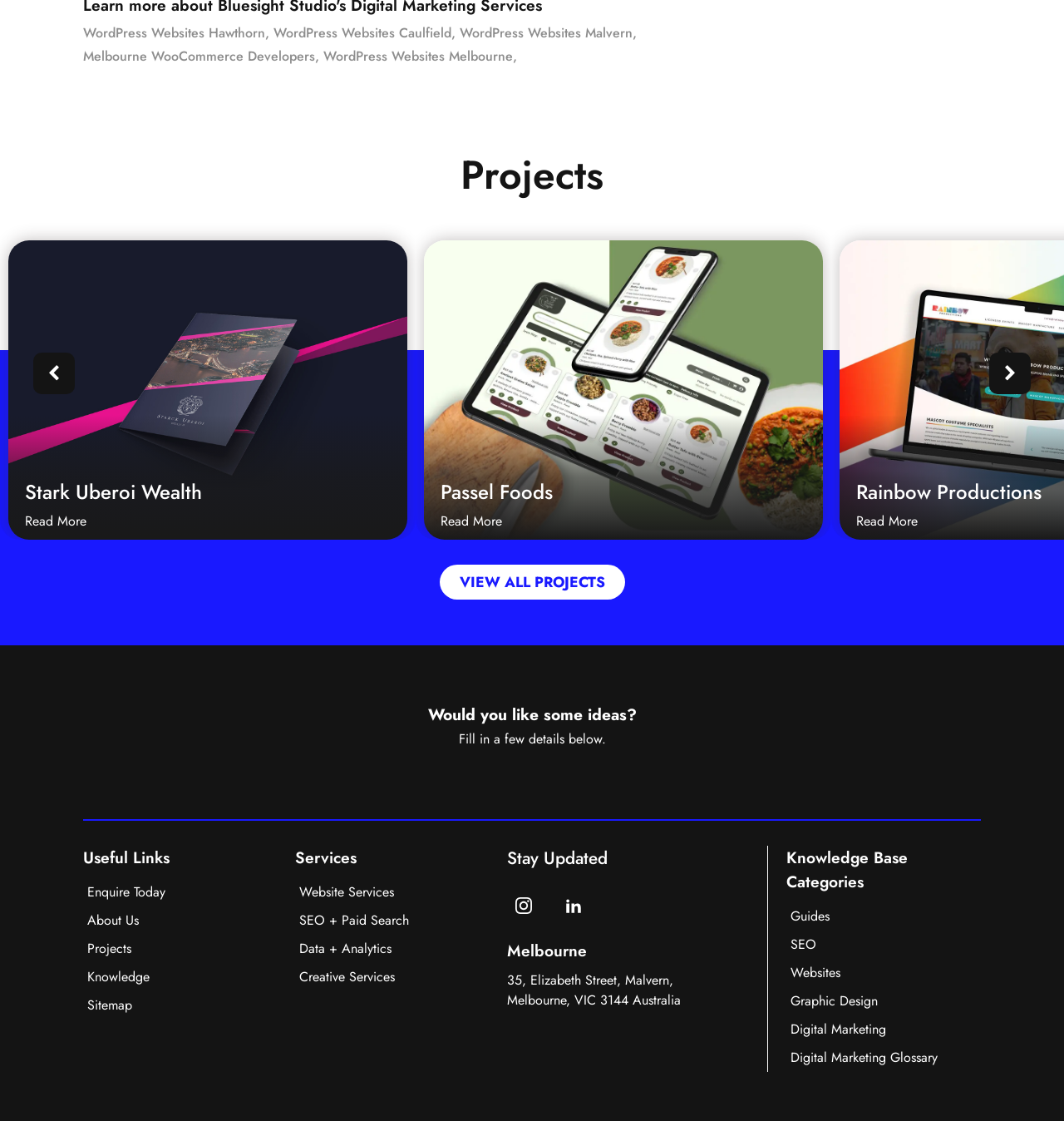Respond to the question below with a concise word or phrase:
What type of projects are showcased?

Websites and companies